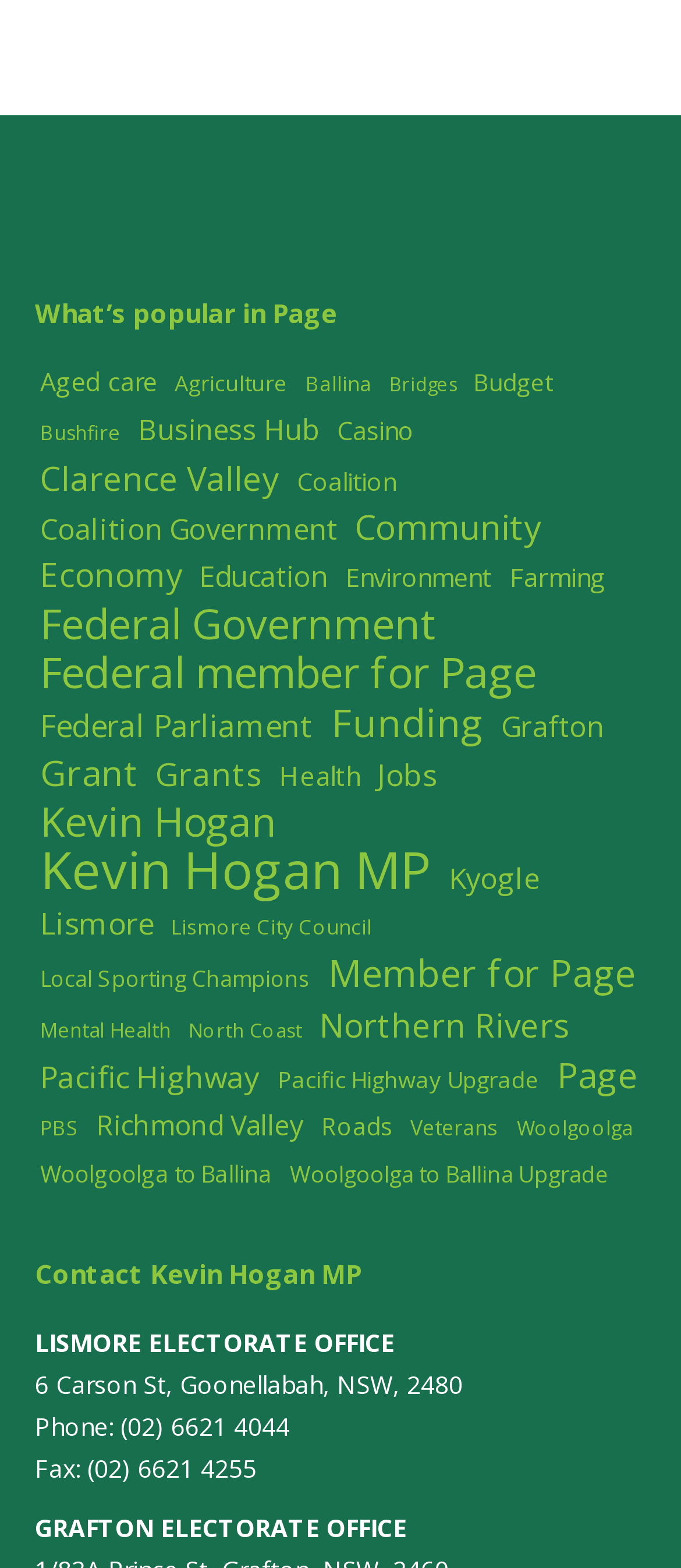What is the name of the person mentioned most on the webpage?
Please look at the screenshot and answer in one word or a short phrase.

Kevin Hogan